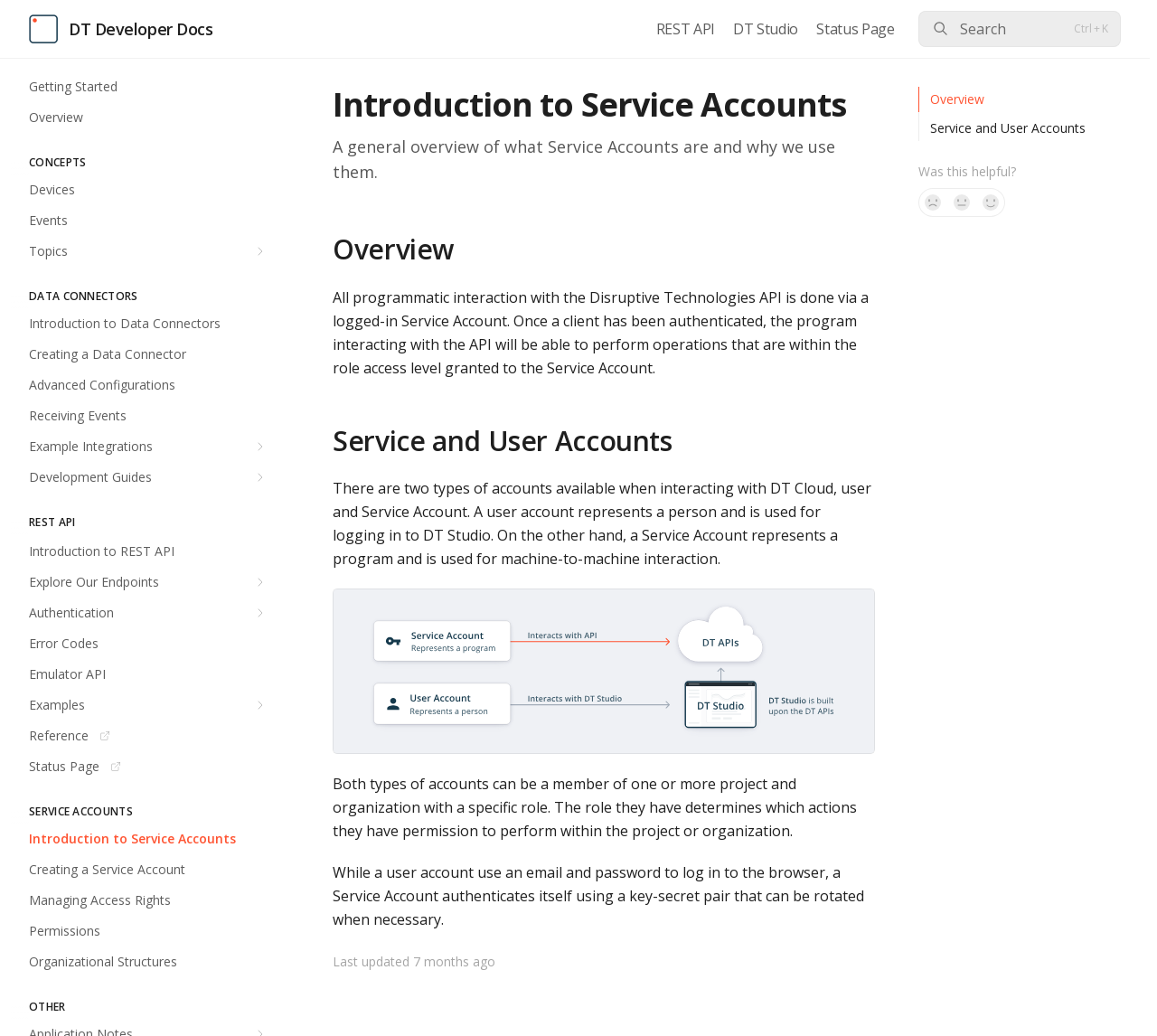What is the logo of DT Developer Docs?
Please provide a full and detailed response to the question.

The logo of DT Developer Docs is located at the top left corner of the webpage, and it is an image element with the text 'DT Developer Docs' next to it.